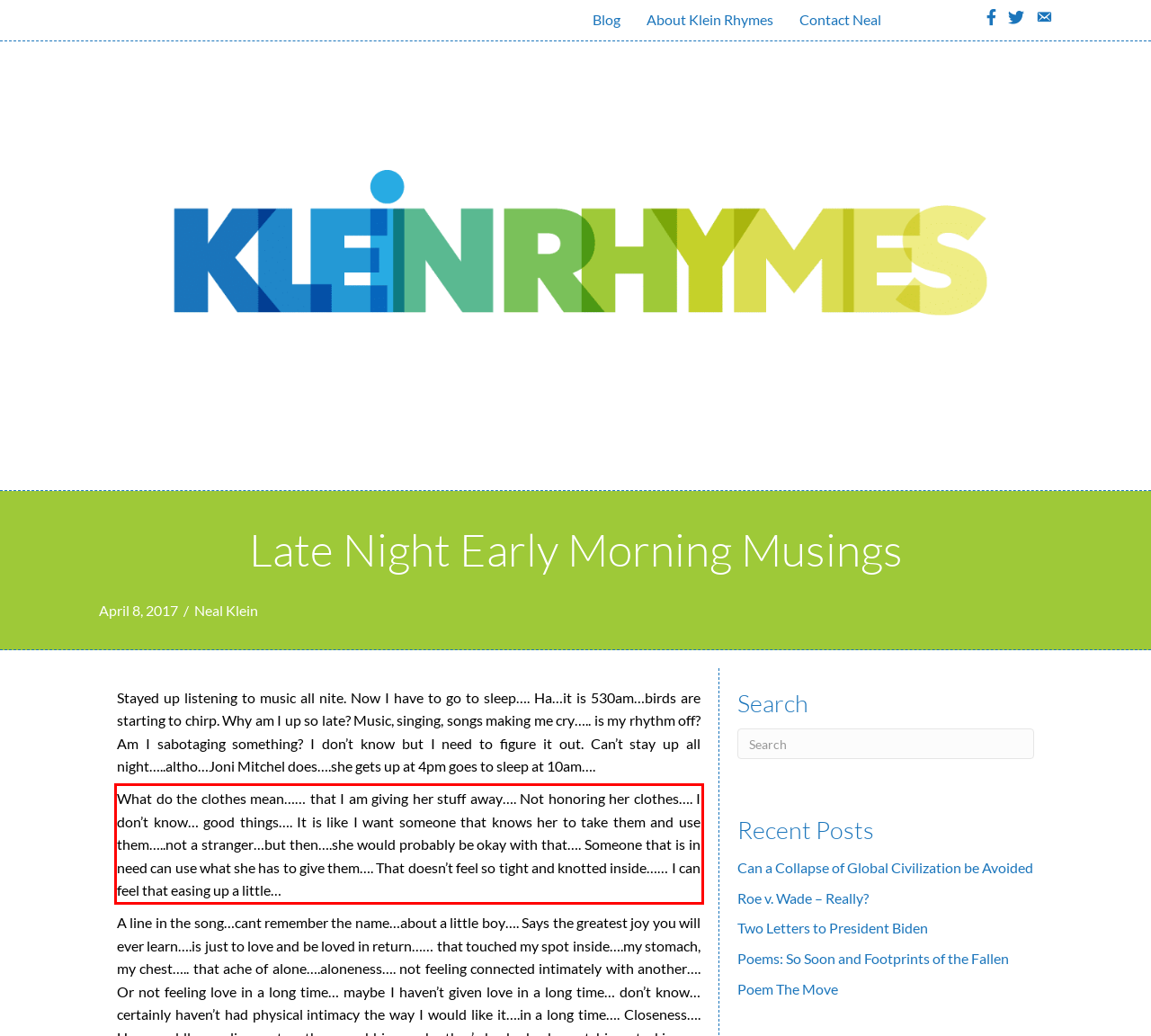By examining the provided screenshot of a webpage, recognize the text within the red bounding box and generate its text content.

What do the clothes mean…… that I am giving her stuff away…. Not honoring her clothes…. I don’t know… good things…. It is like I want someone that knows her to take them and use them…..not a stranger…but then….she would probably be okay with that…. Someone that is in need can use what she has to give them…. That doesn’t feel so tight and knotted inside…… I can feel that easing up a little…